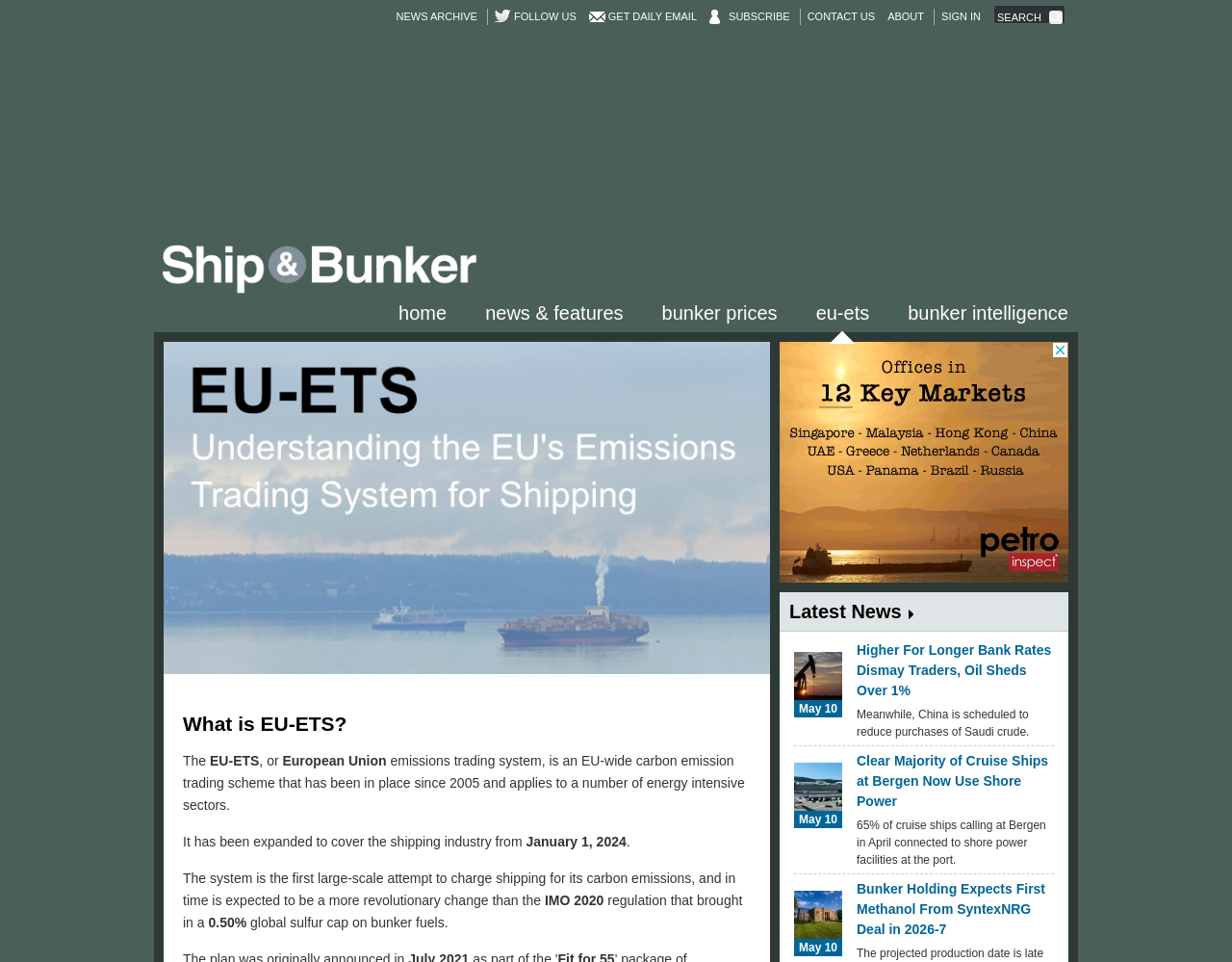What is the topic of the first news article?
Use the image to give a comprehensive and detailed response to the question.

The topic of the first news article can be found by reading the text of the first link below the 'Latest News' heading, which says 'Higher For Longer Bank Rates Dismay Traders, Oil Sheds Over 1%'.